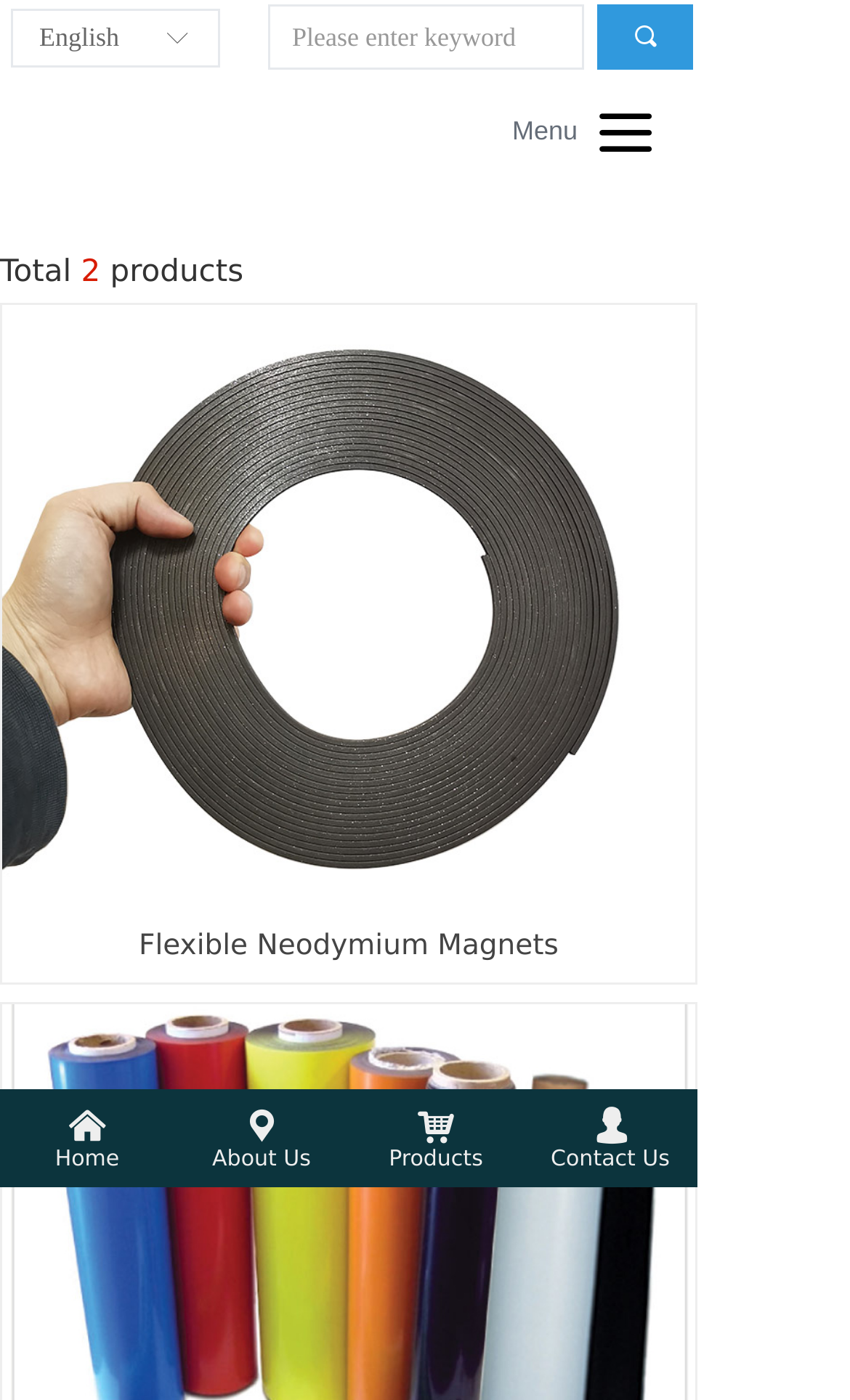Given the element description: "placeholder="Please enter keyword"", predict the bounding box coordinates of this UI element. The coordinates must be four float numbers between 0 and 1, given as [left, top, right, bottom].

[0.318, 0.012, 0.685, 0.04]